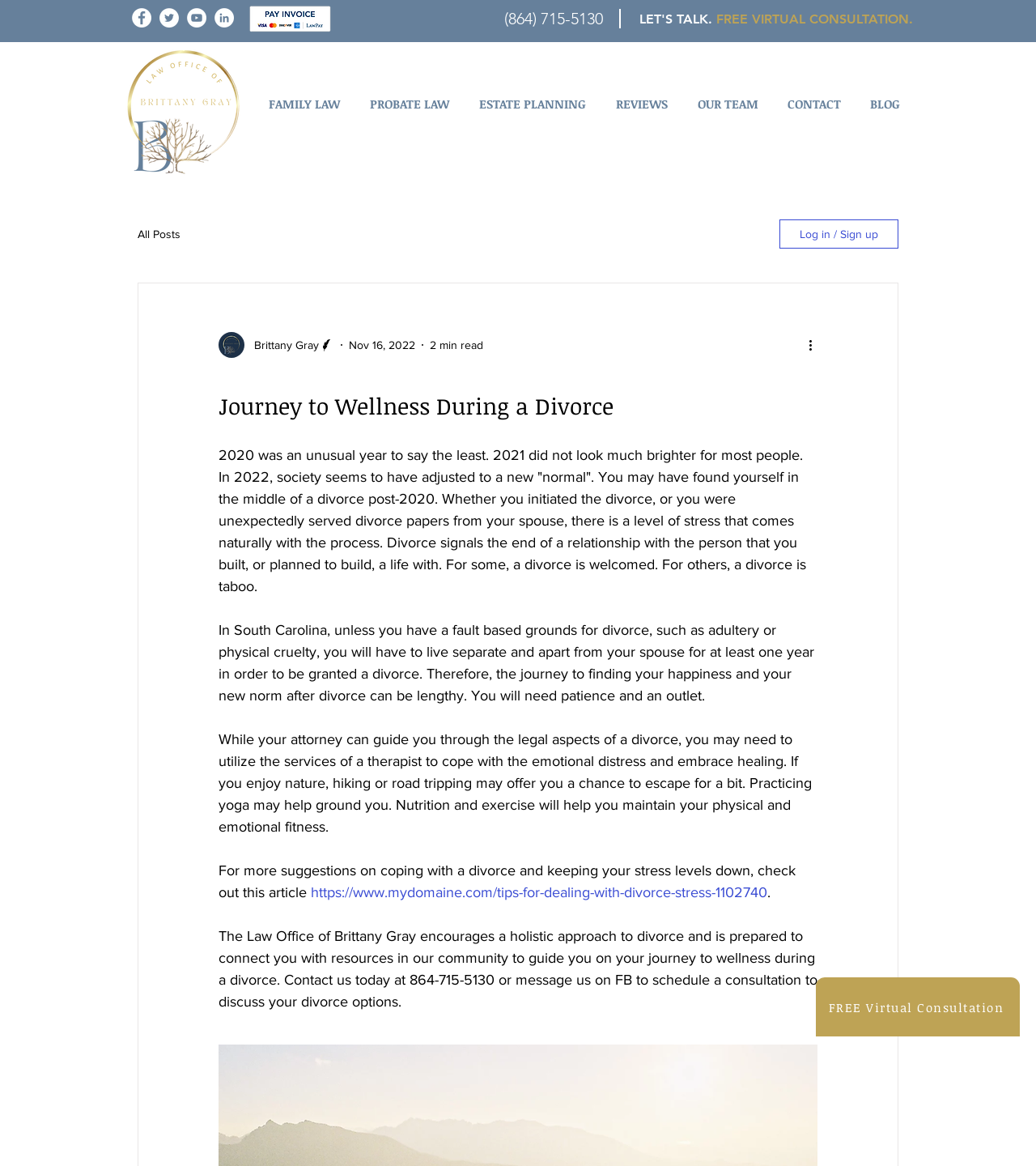Bounding box coordinates are to be given in the format (top-left x, top-left y, bottom-right x, bottom-right y). All values must be floating point numbers between 0 and 1. Provide the bounding box coordinate for the UI element described as: LET'S TALK. FREE VIRTUAL CONSULTATION.

[0.617, 0.01, 0.881, 0.022]